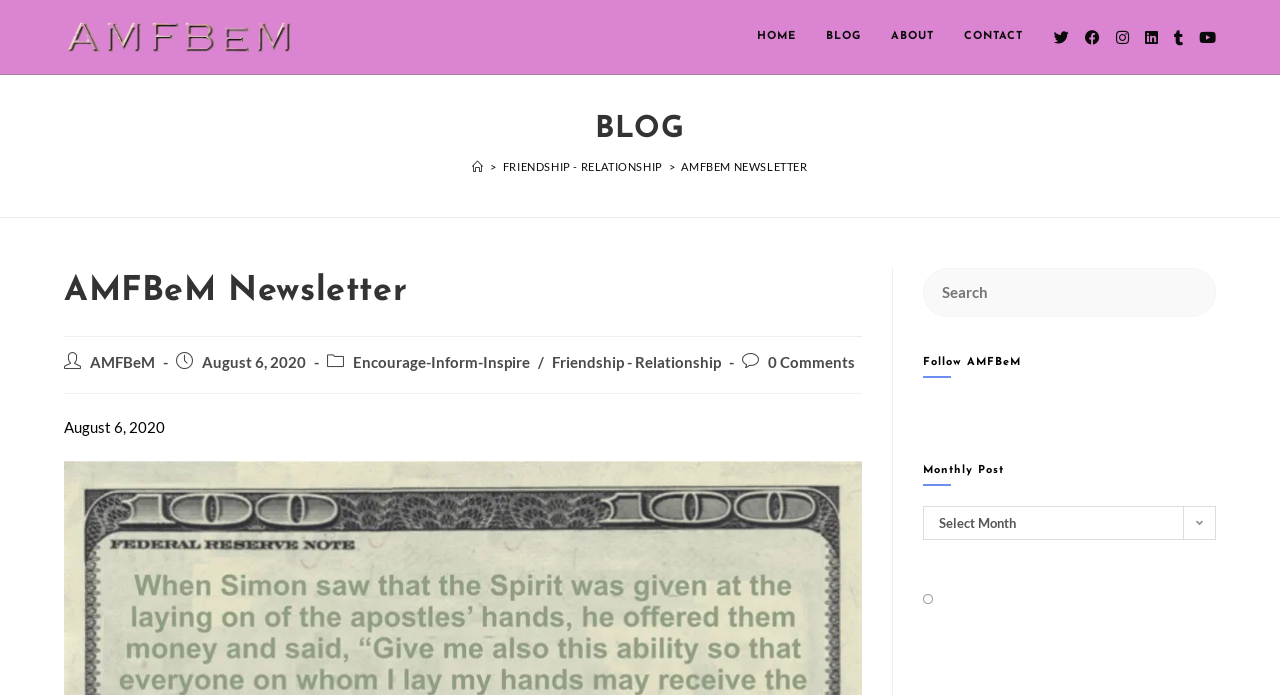Respond to the following question using a concise word or phrase: 
What is the category of the blog post?

Friendship - Relationship